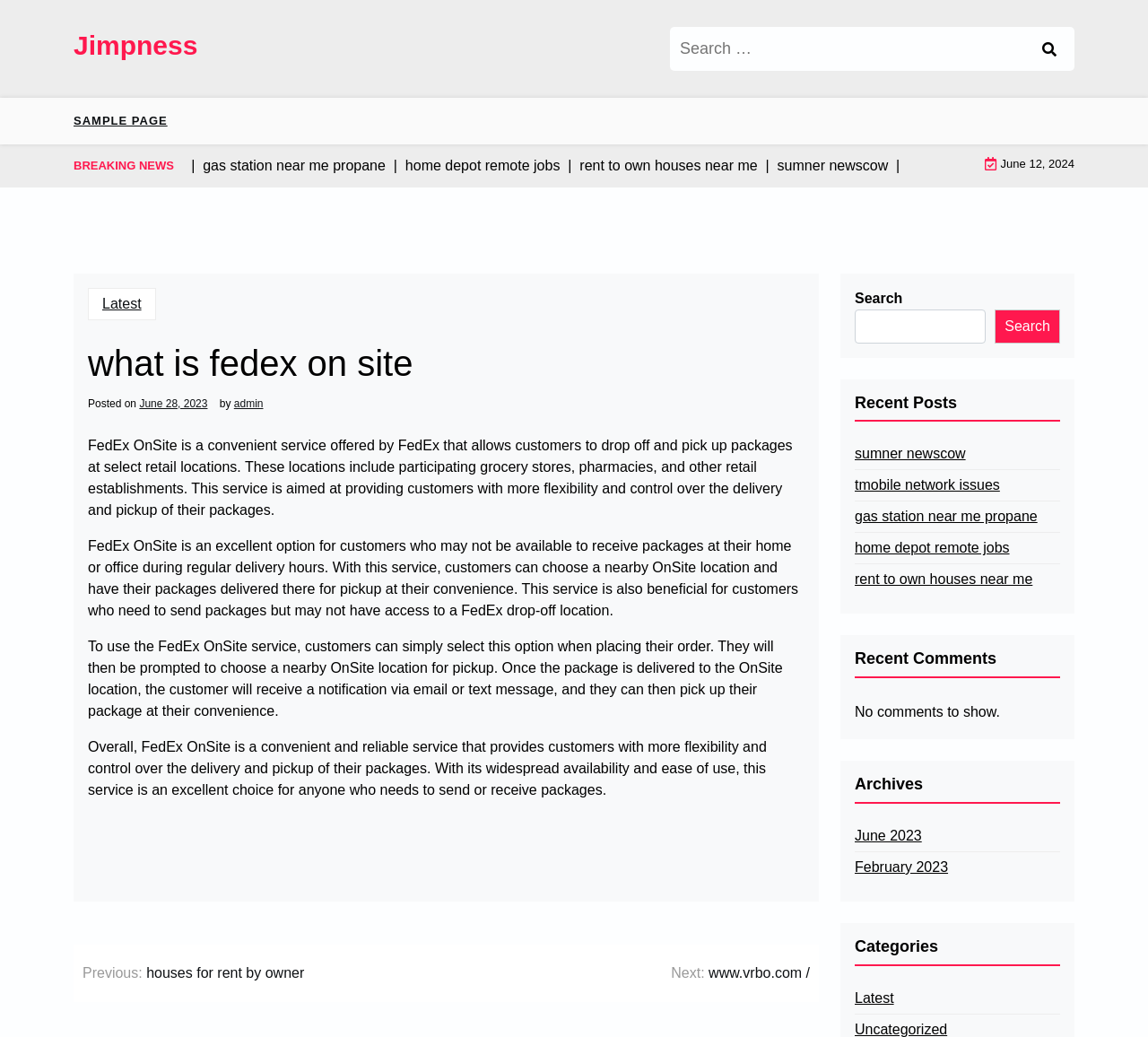Determine the bounding box coordinates for the UI element described. Format the coordinates as (top-left x, top-left y, bottom-right x, bottom-right y) and ensure all values are between 0 and 1. Element description: February 2023

[0.745, 0.826, 0.826, 0.847]